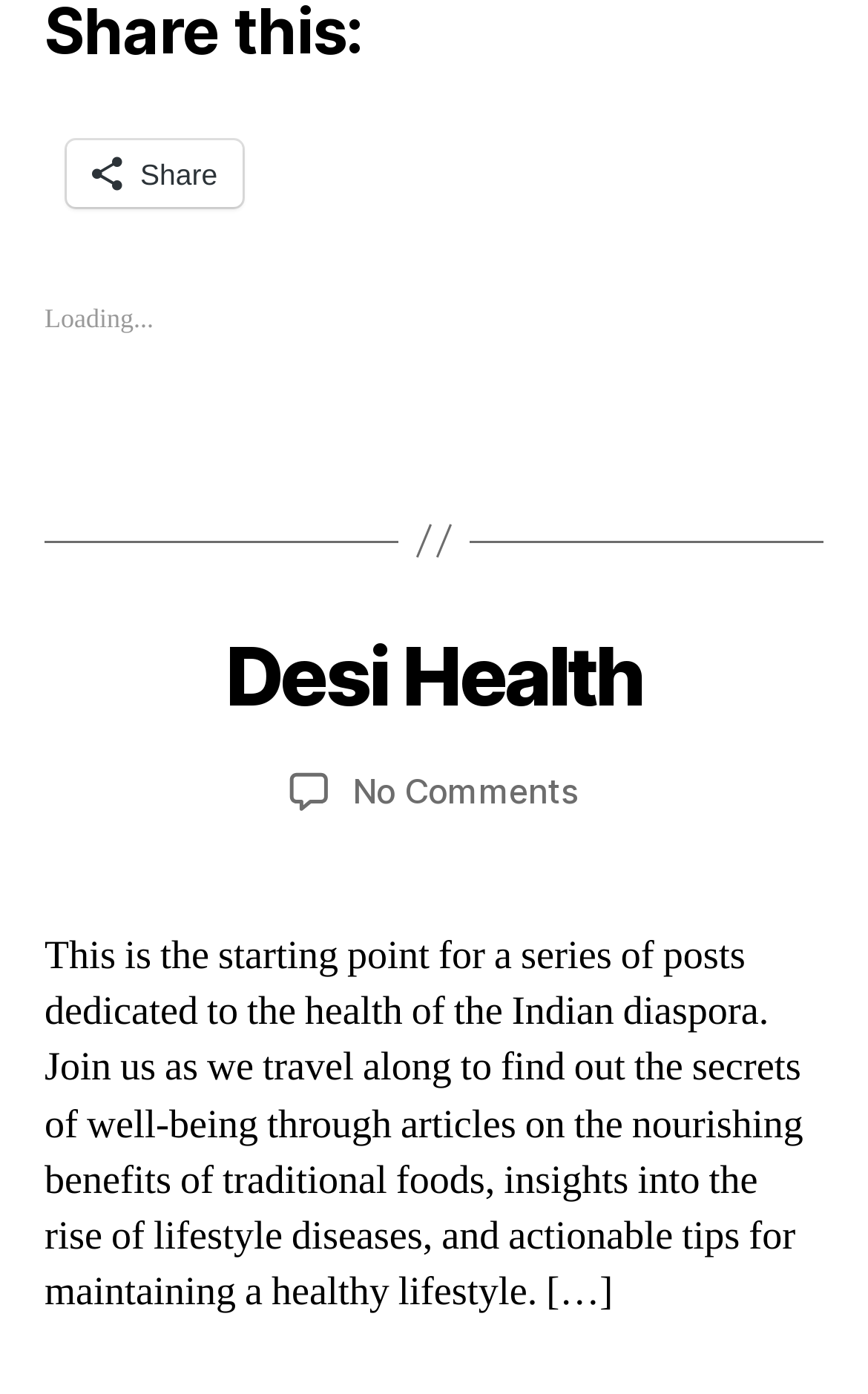Determine the bounding box coordinates of the clickable element necessary to fulfill the instruction: "View post details of 'November 14, 2023'". Provide the coordinates as four float numbers within the 0 to 1 range, i.e., [left, top, right, bottom].

[0.568, 0.301, 0.603, 0.798]